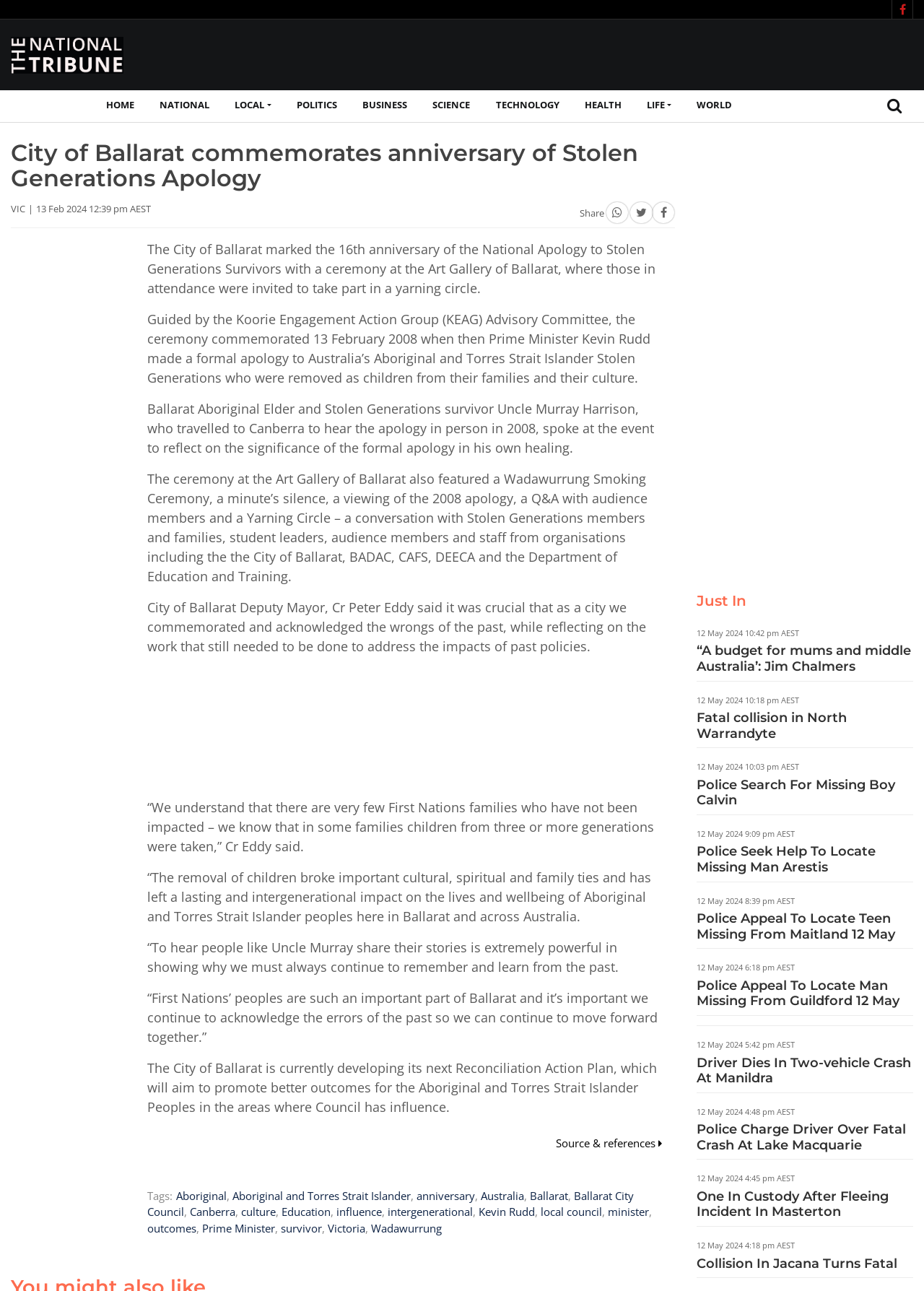What is the current development of the City of Ballarat?
Based on the visual details in the image, please answer the question thoroughly.

The answer can be found in the article's content, where it is mentioned that 'The City of Ballarat is currently developing its next Reconciliation Action Plan, which will aim to promote better outcomes for the Aboriginal and Torres Strait Islander Peoples in the areas where Council has influence.'